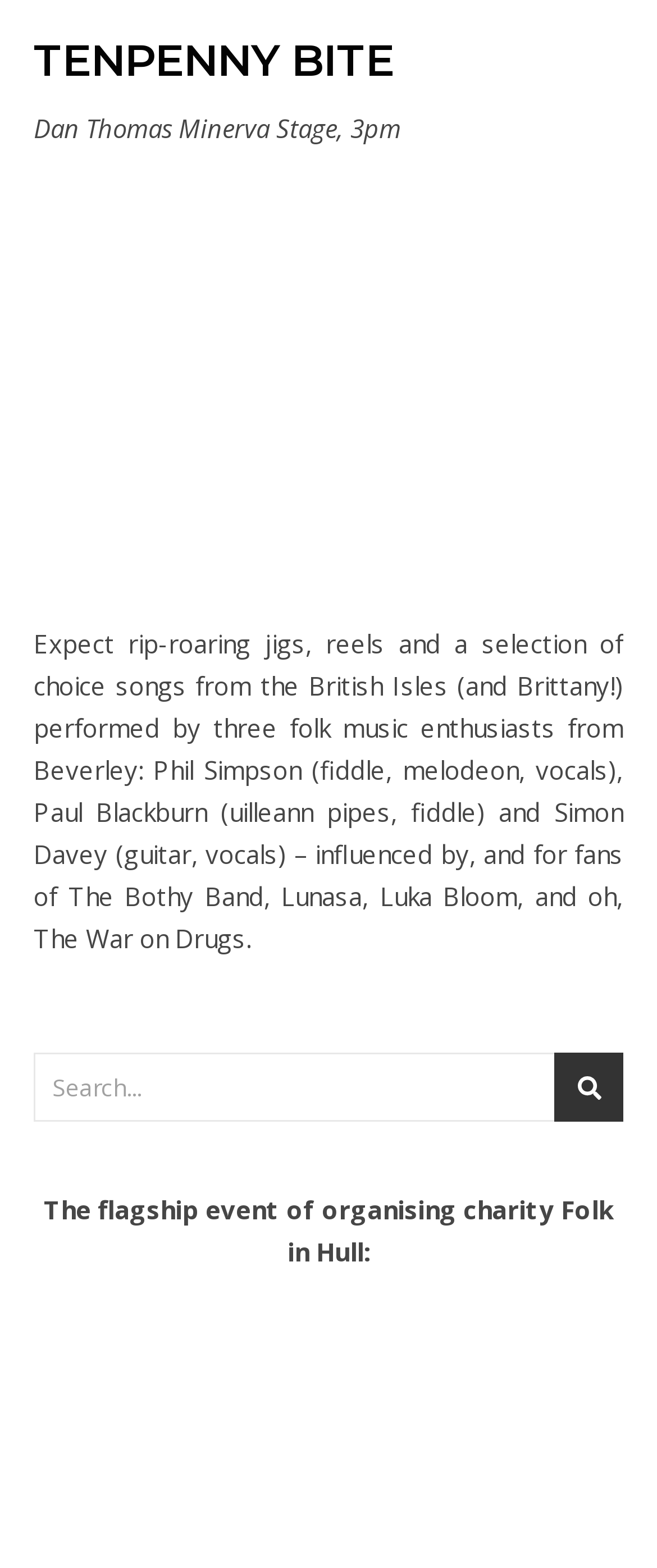Please study the image and answer the question comprehensively:
How many members are in the folk music group?

The number of members in the folk music group is obtained from the description of the event, which mentions 'three folk music enthusiasts from Beverley'.